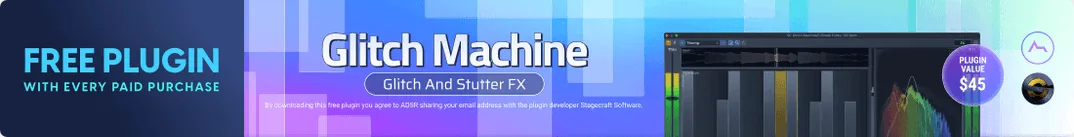What is the value of the plugin?
Please provide a single word or phrase as your answer based on the image.

$45